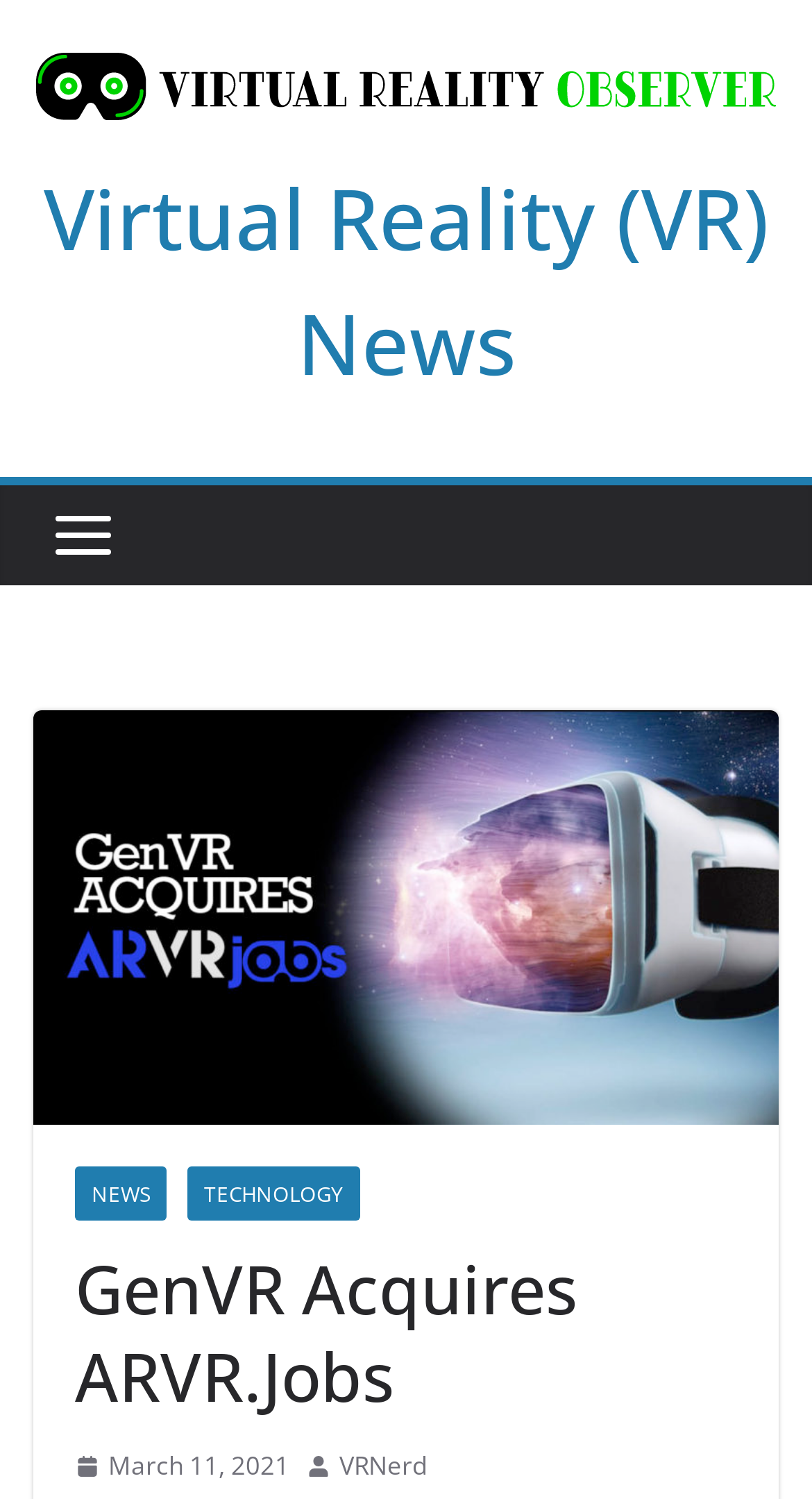How many images are there on the page?
Offer a detailed and full explanation in response to the question.

I counted the number of images on the page by looking at the elements with type 'image'. I found four image elements, each with a unique bounding box coordinate.